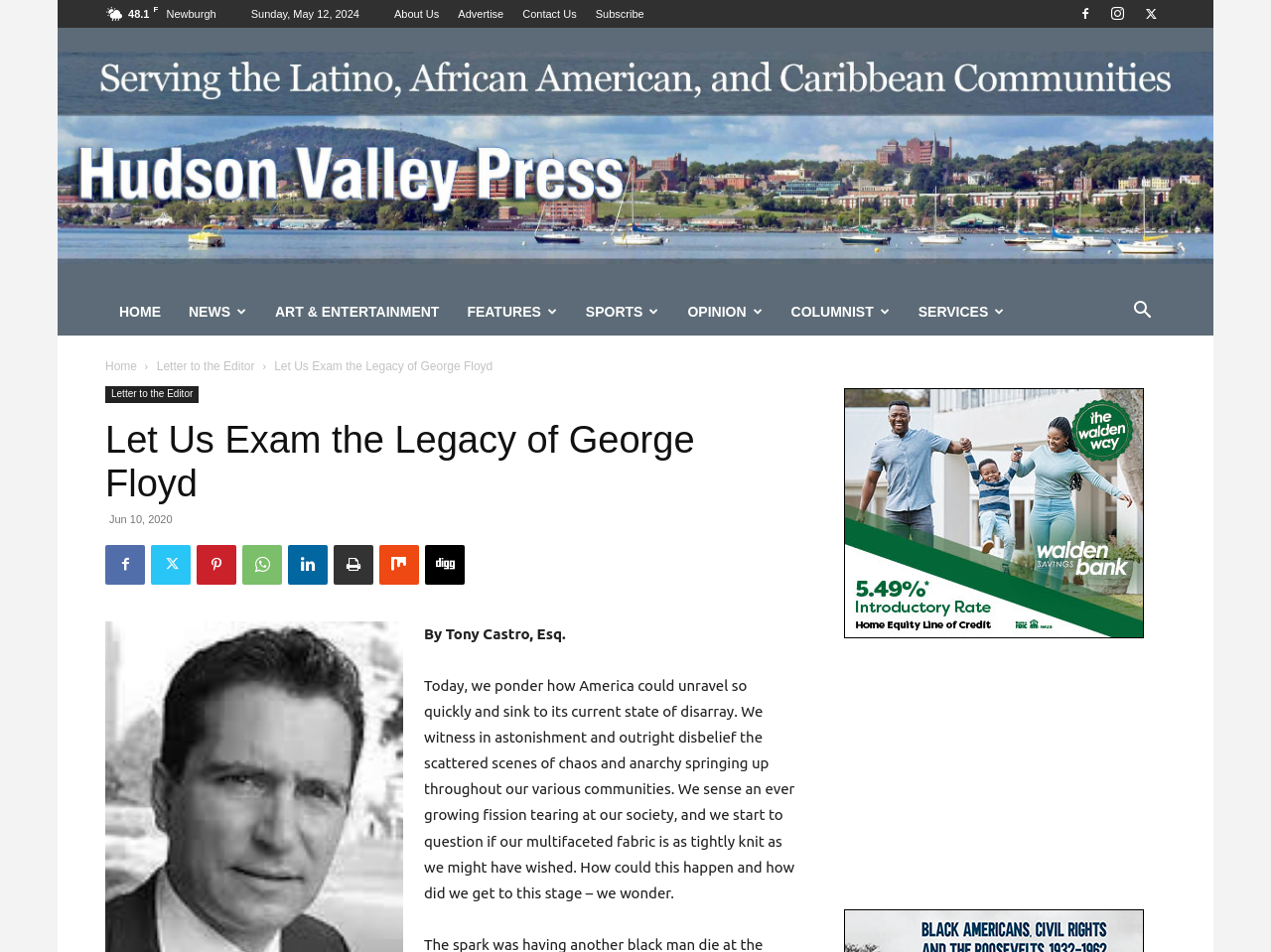Please identify the bounding box coordinates of the element's region that should be clicked to execute the following instruction: "Search for something". The bounding box coordinates must be four float numbers between 0 and 1, i.e., [left, top, right, bottom].

[0.88, 0.32, 0.917, 0.337]